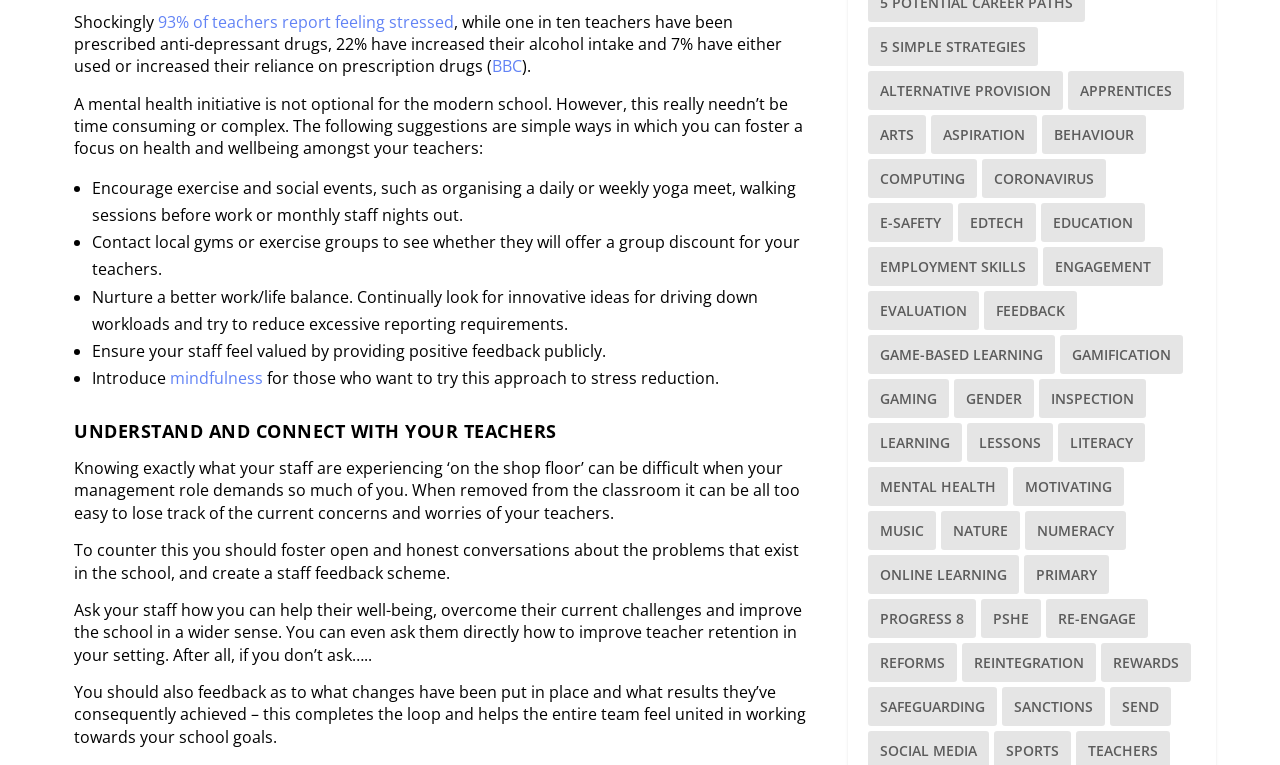Use a single word or phrase to answer the following:
What is the purpose of creating a staff feedback scheme?

To counter losing track of concerns